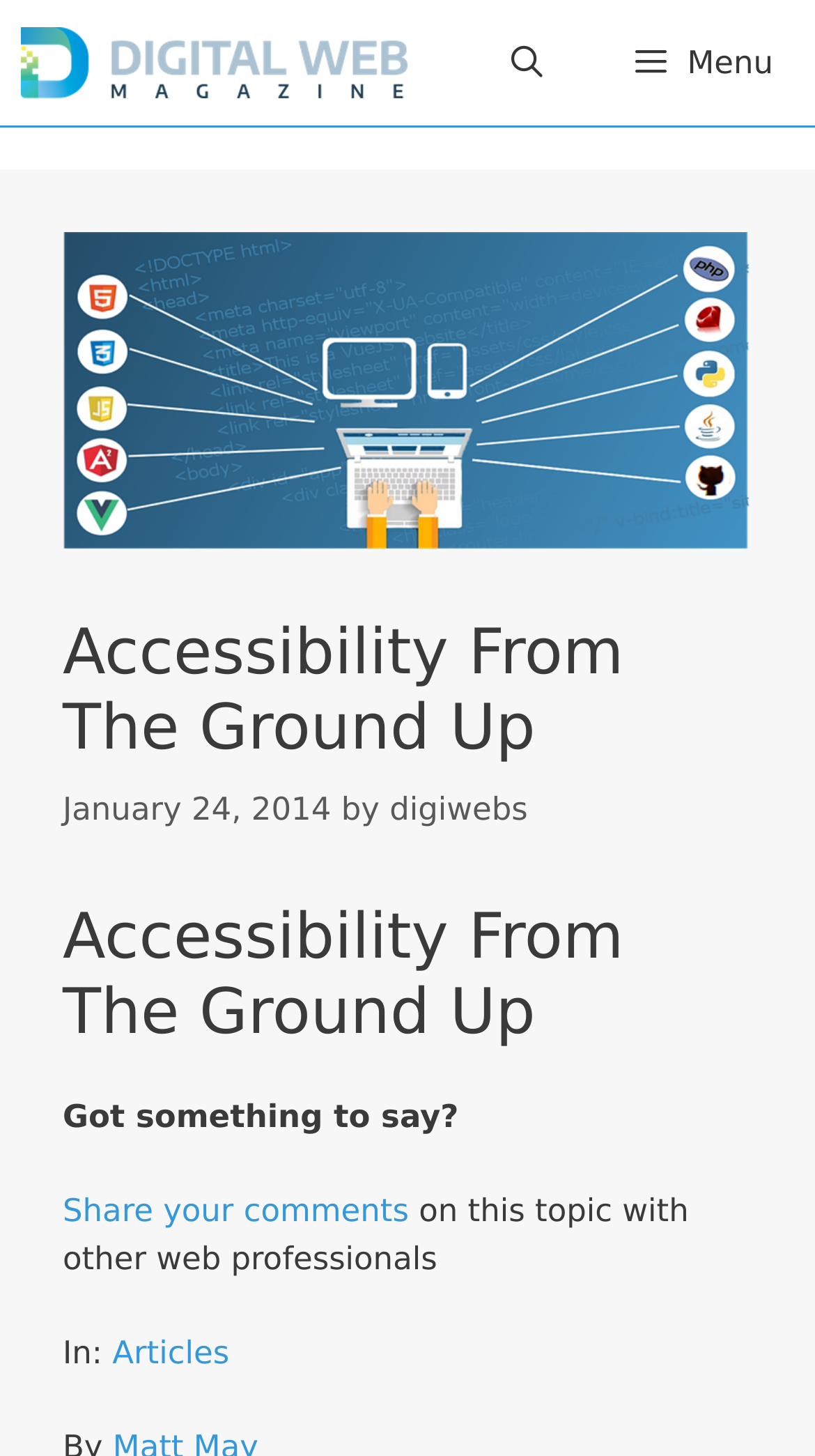Determine the webpage's heading and output its text content.

Accessibility From The Ground Up